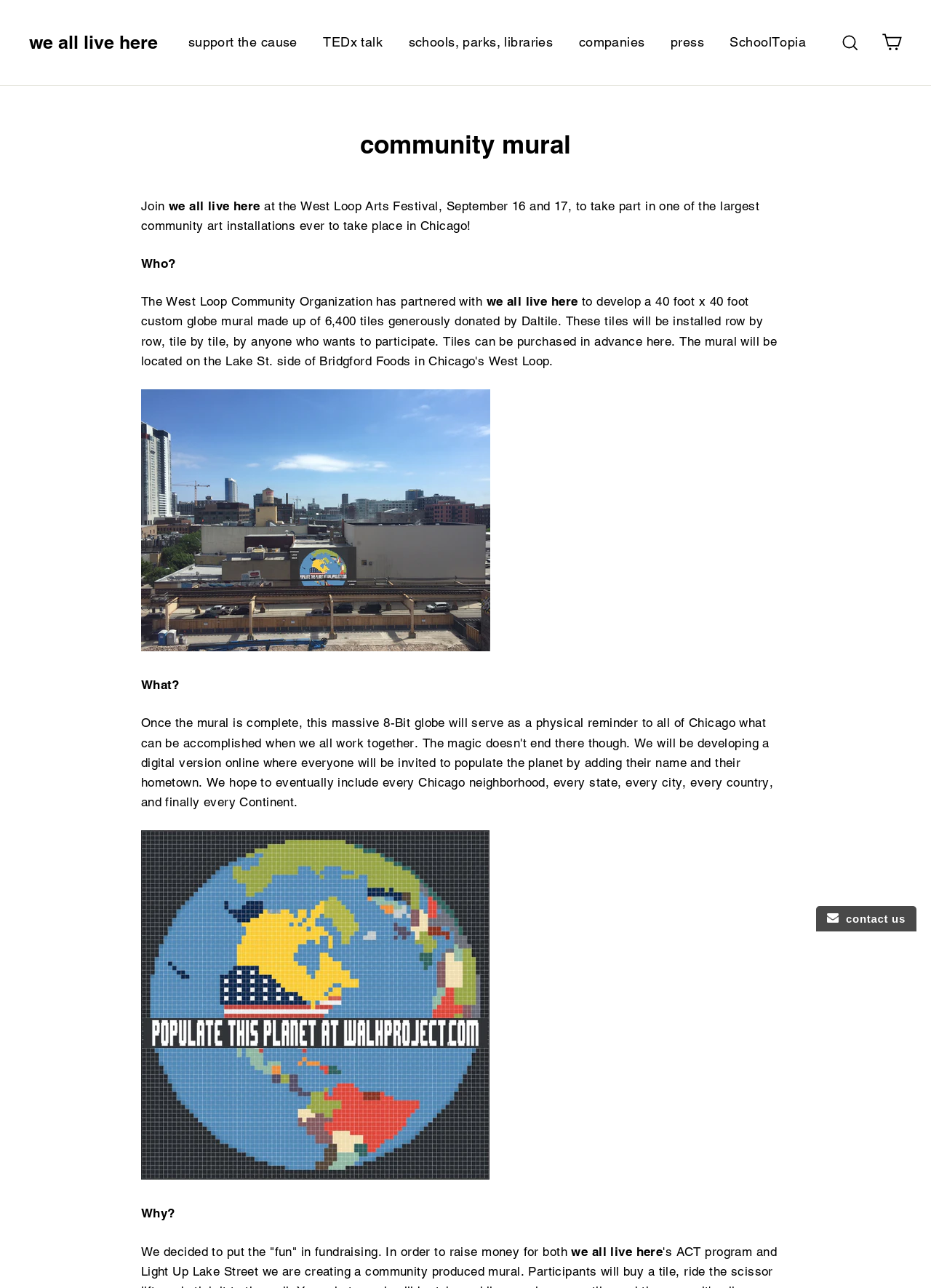Convey a detailed summary of the webpage, mentioning all key elements.

The webpage is about the "We All Live Here" community mural project, which is taking place at the West Loop Arts Festival on September 16 and 17. At the top of the page, there is a navigation menu with links to "Support the Cause", "TEDx Talk", "Schools, Parks, Libraries", "Companies", "Press", and "SchoolTopia". 

Below the navigation menu, there is a header section with a heading that reads "Community Mural". This is followed by a paragraph of text that invites users to join the event and take part in one of the largest community art installations in Chicago. 

To the right of the header section, there is a search link and a cart link that, when expanded, controls a cart drawer. 

Further down the page, there are several sections of text that provide more information about the event. One section asks "Who?" and answers that the West Loop Community Organization has partnered with "We All Live Here". Another section asks "What?" and provides a brief description of the event. A third section asks "Why?" and explains that the event is a fundraising effort to raise money for both the community organization and the "We All Live Here" project. 

At the bottom right of the page, there is an email icon with a link to contact the organizers.